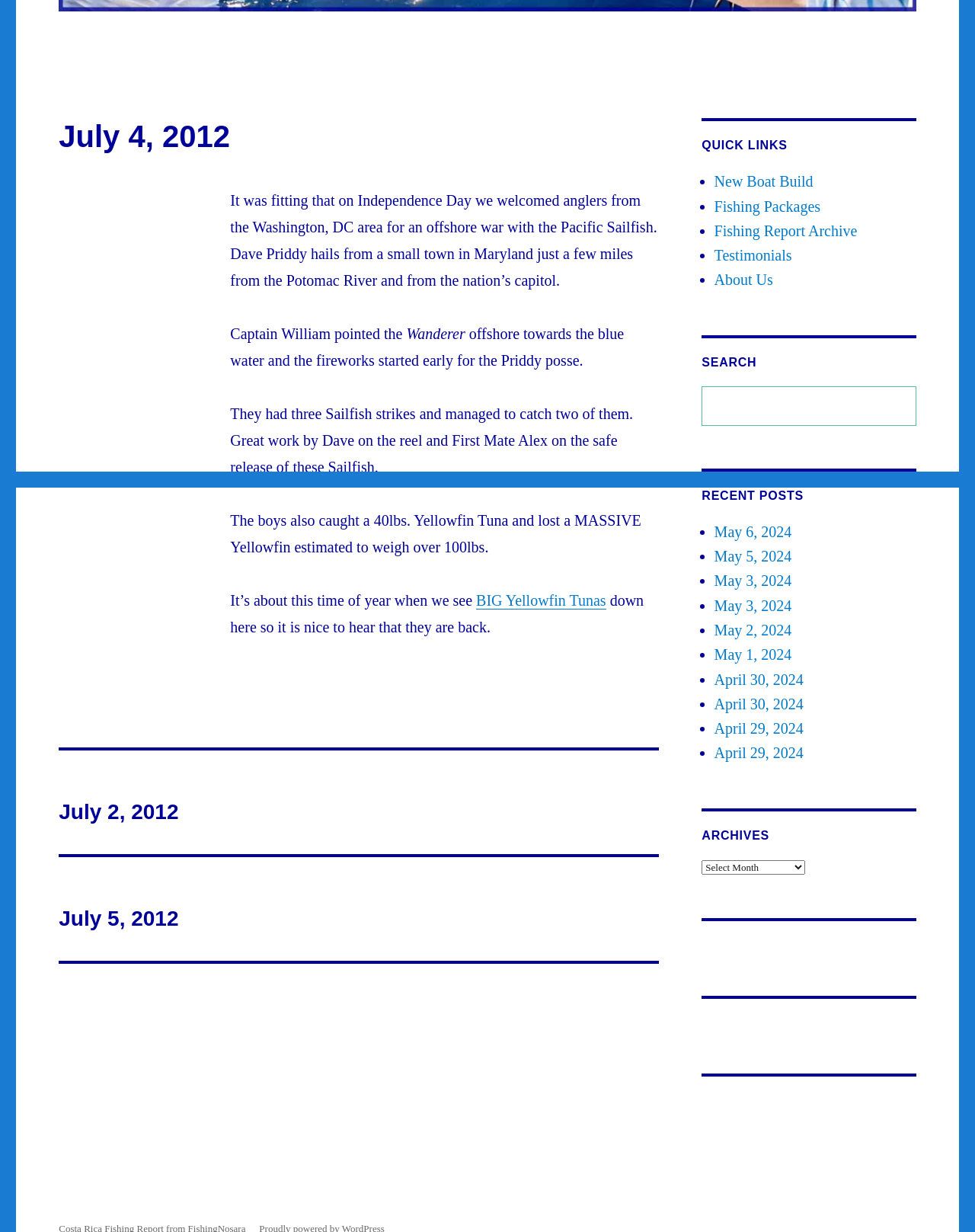Identify the bounding box for the UI element specified in this description: "Sailfish". The coordinates must be four float numbers between 0 and 1, formatted as [left, top, right, bottom].

[0.121, 0.207, 0.153, 0.217]